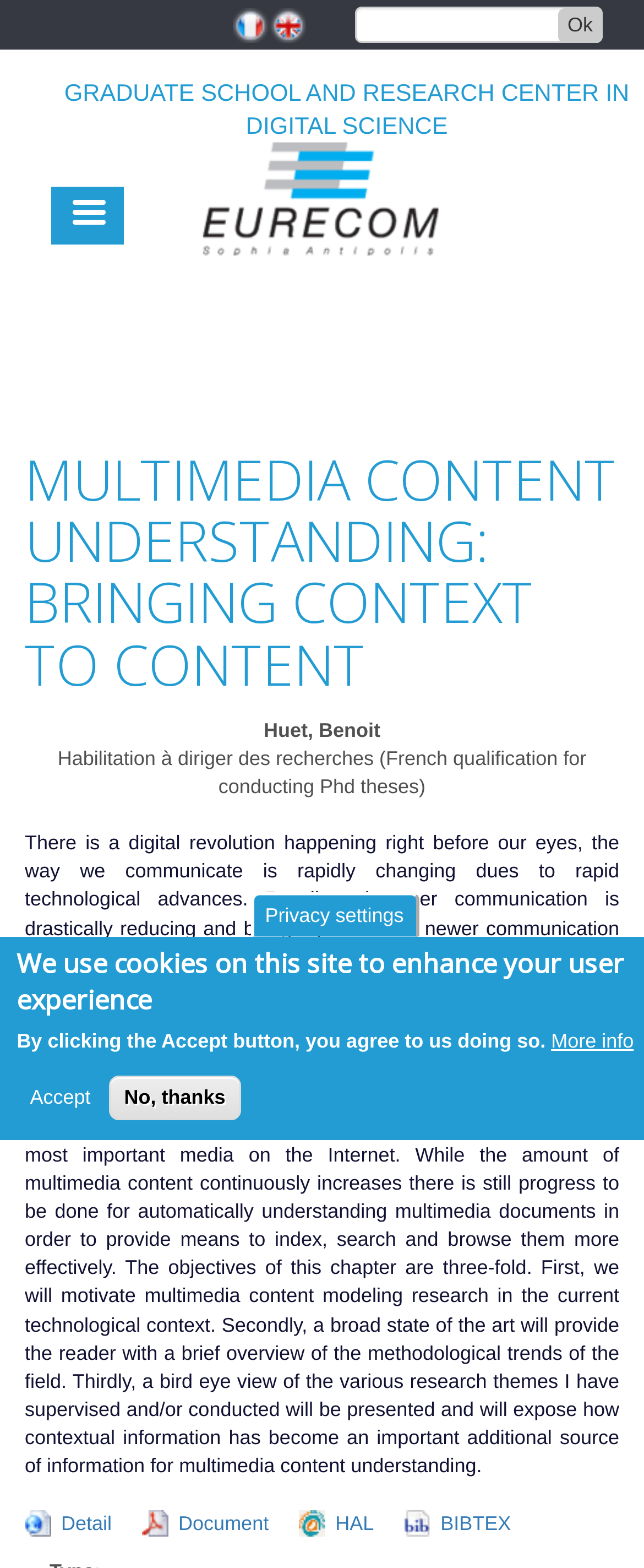Answer the question with a single word or phrase: 
What is the author's qualification?

Habilitation à diriger des recherches